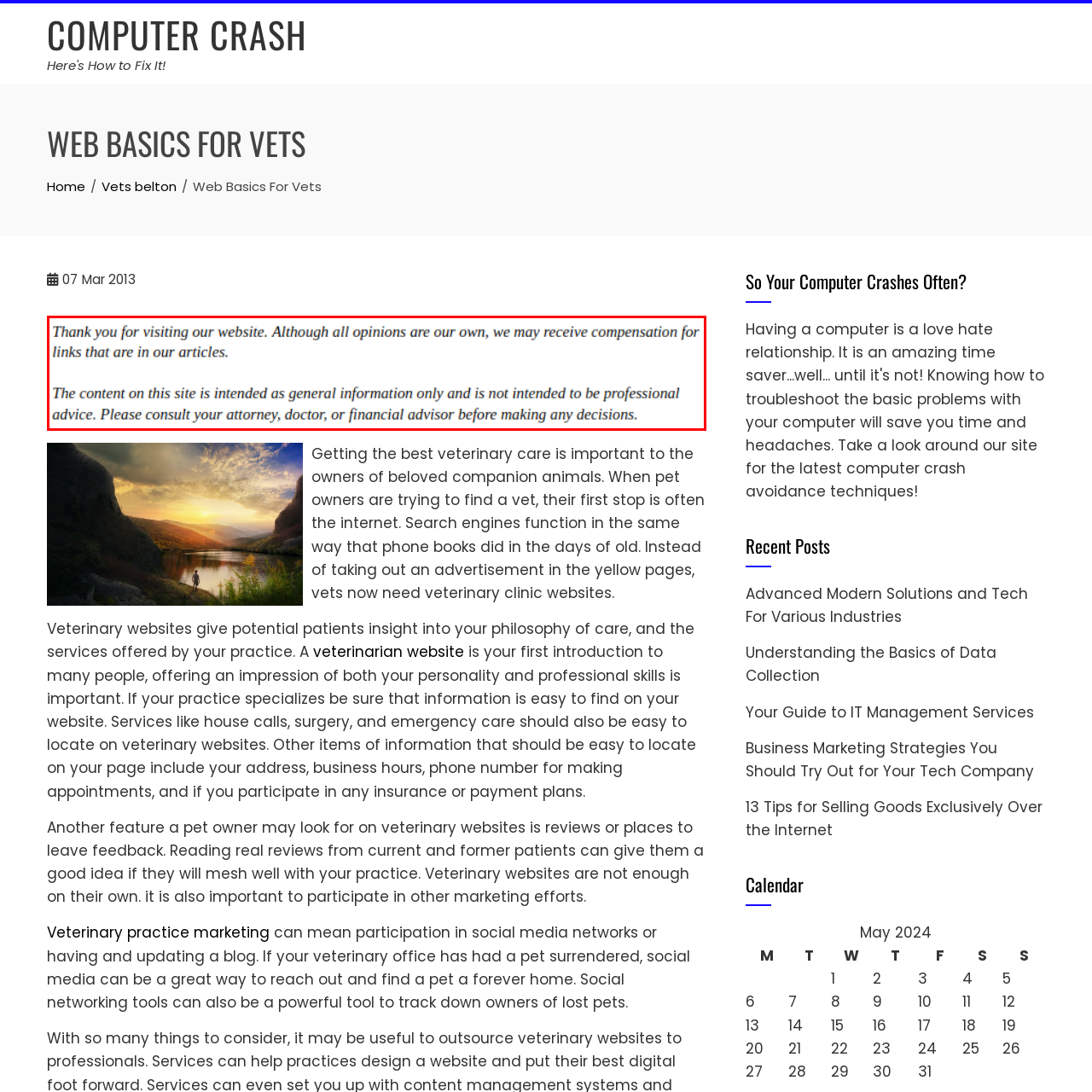Examine the image within the red border, Does the website receive compensation for certain links? 
Please provide a one-word or one-phrase answer.

Yes